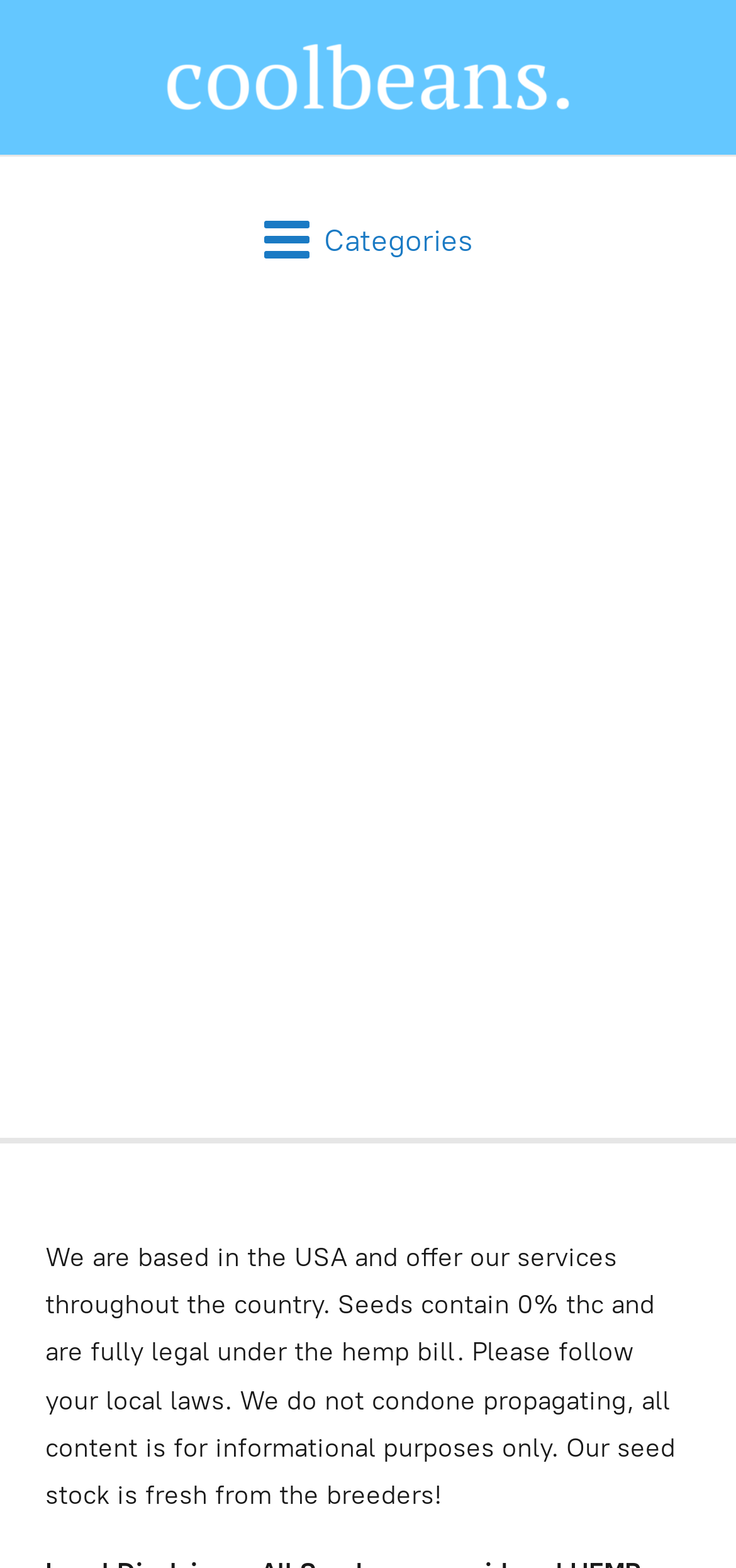What is the current page?
Please look at the screenshot and answer using one word or phrase.

Product page